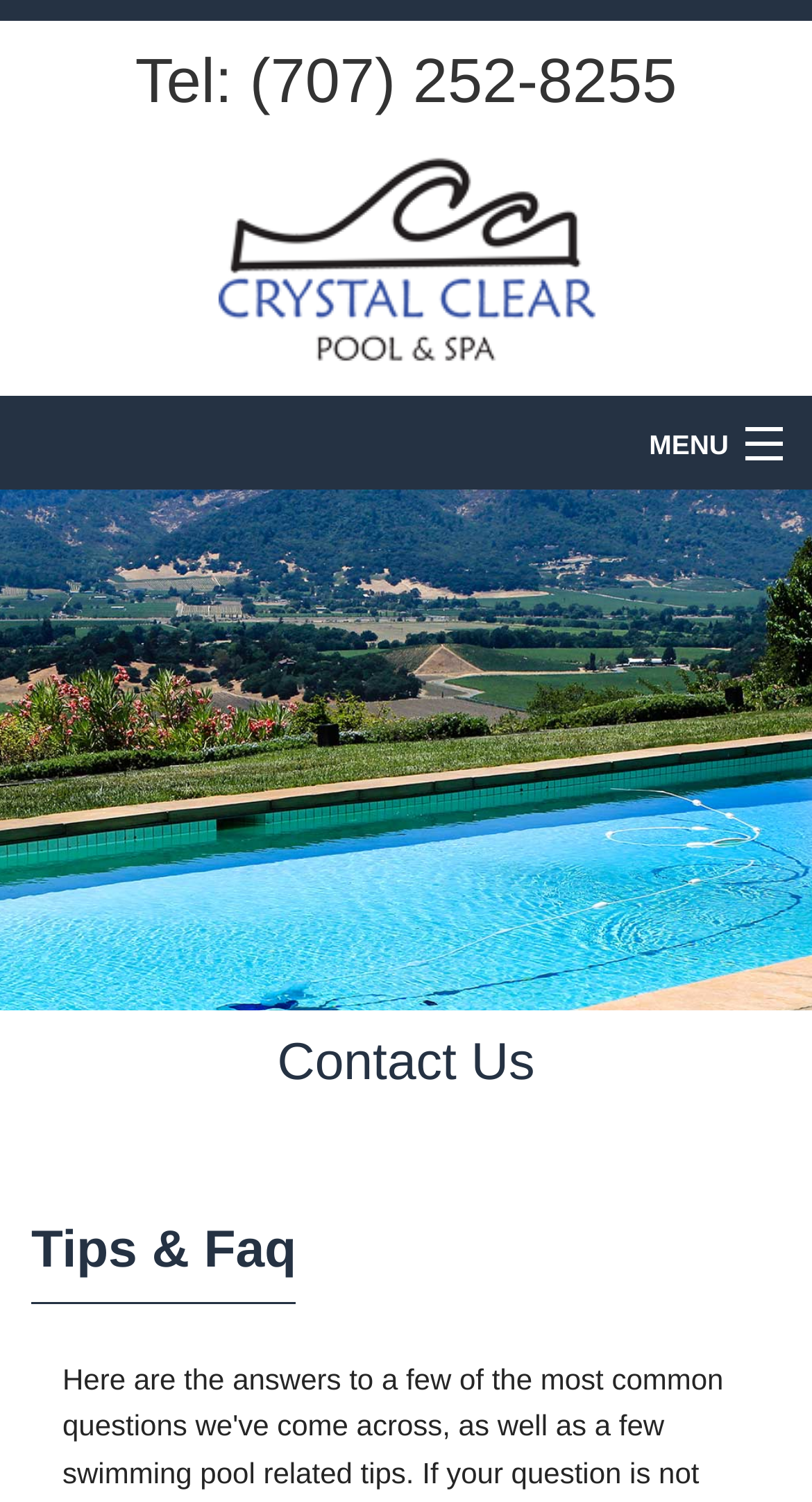Identify the coordinates of the bounding box for the element described below: "Contact Us". Return the coordinates as four float numbers between 0 and 1: [left, top, right, bottom].

[0.0, 0.673, 1.0, 0.742]